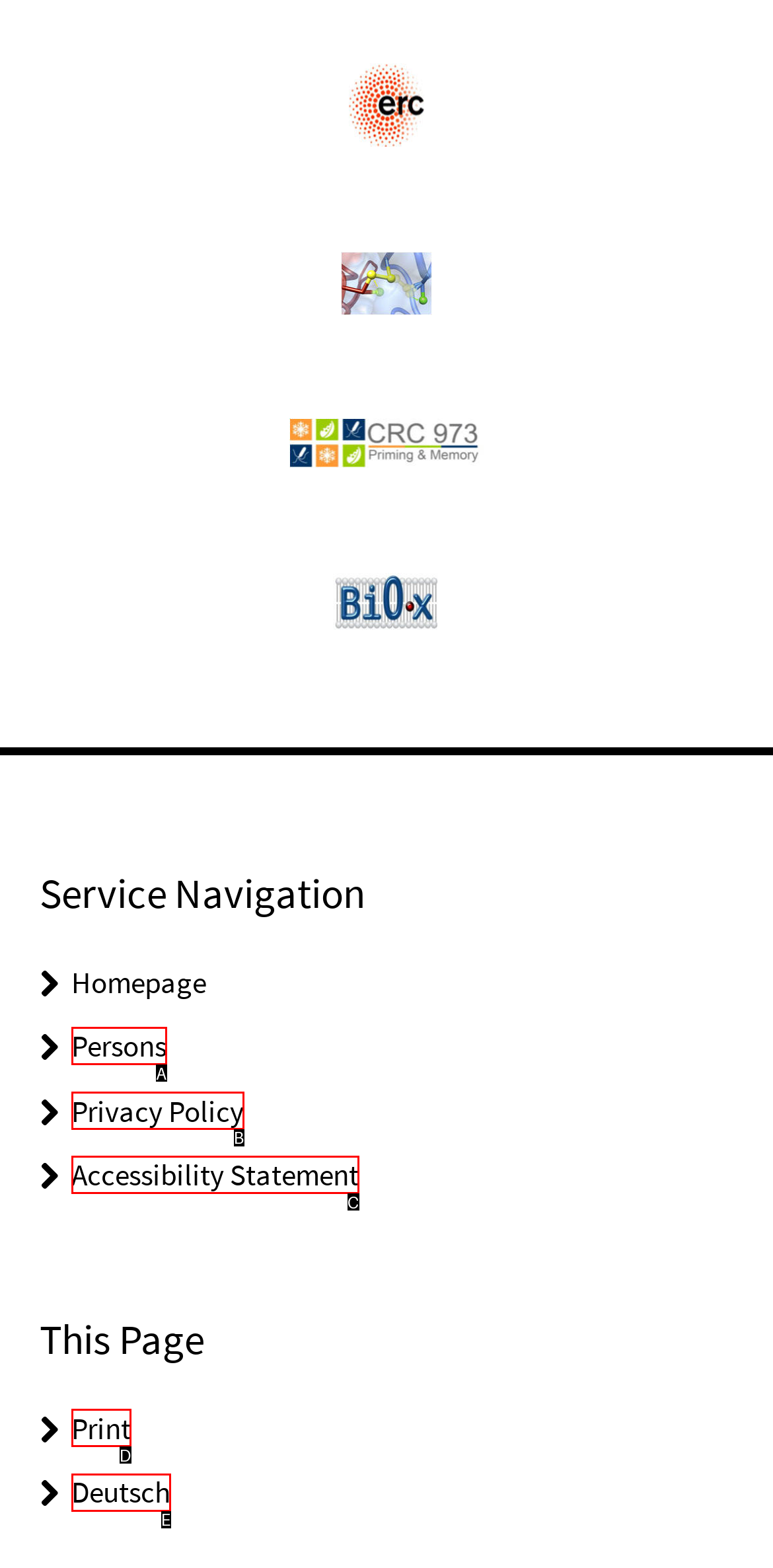Choose the HTML element that matches the description: Privacy Policy
Reply with the letter of the correct option from the given choices.

B